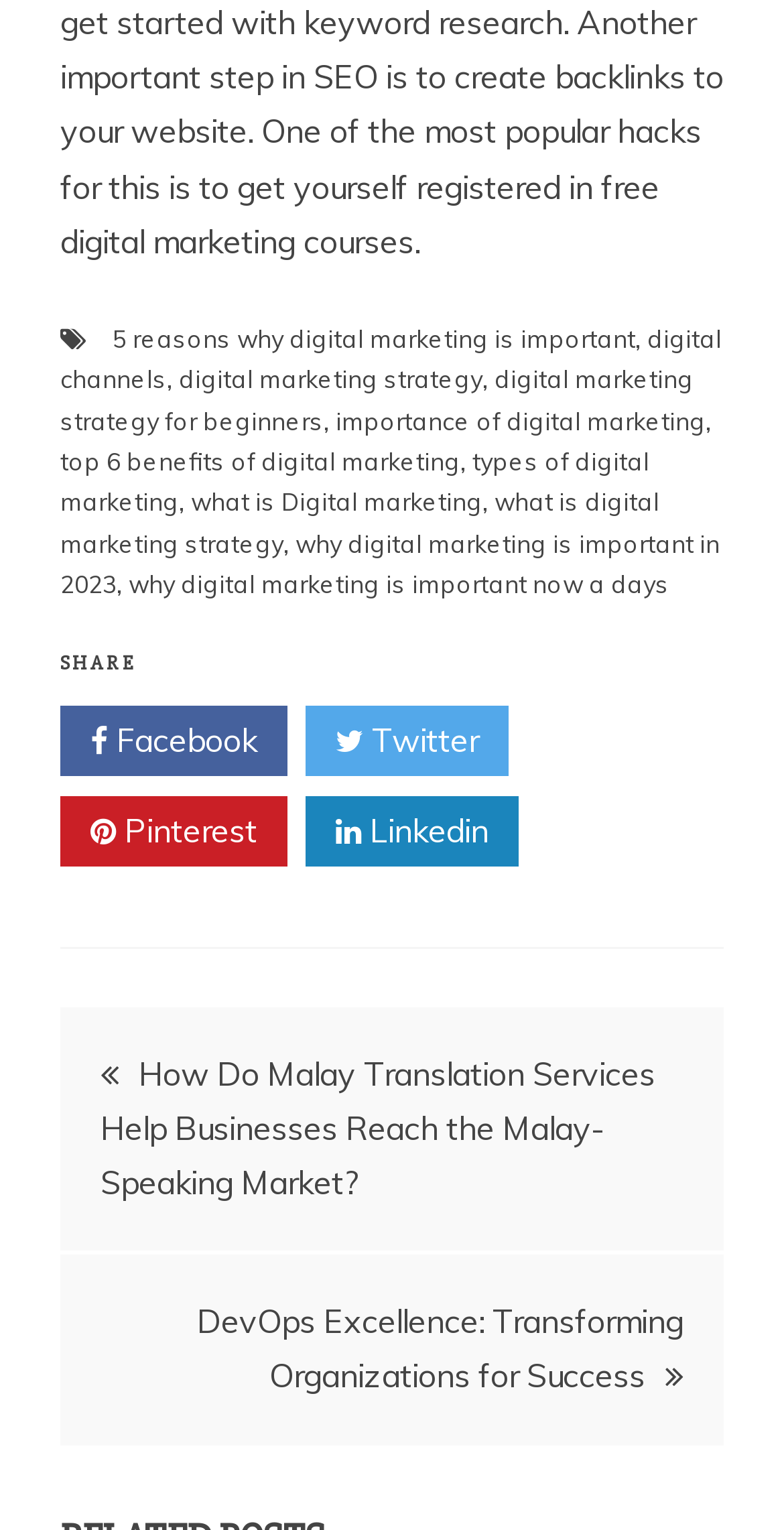Please locate the bounding box coordinates of the element that should be clicked to complete the given instruction: "Share on Facebook".

[0.077, 0.461, 0.367, 0.507]